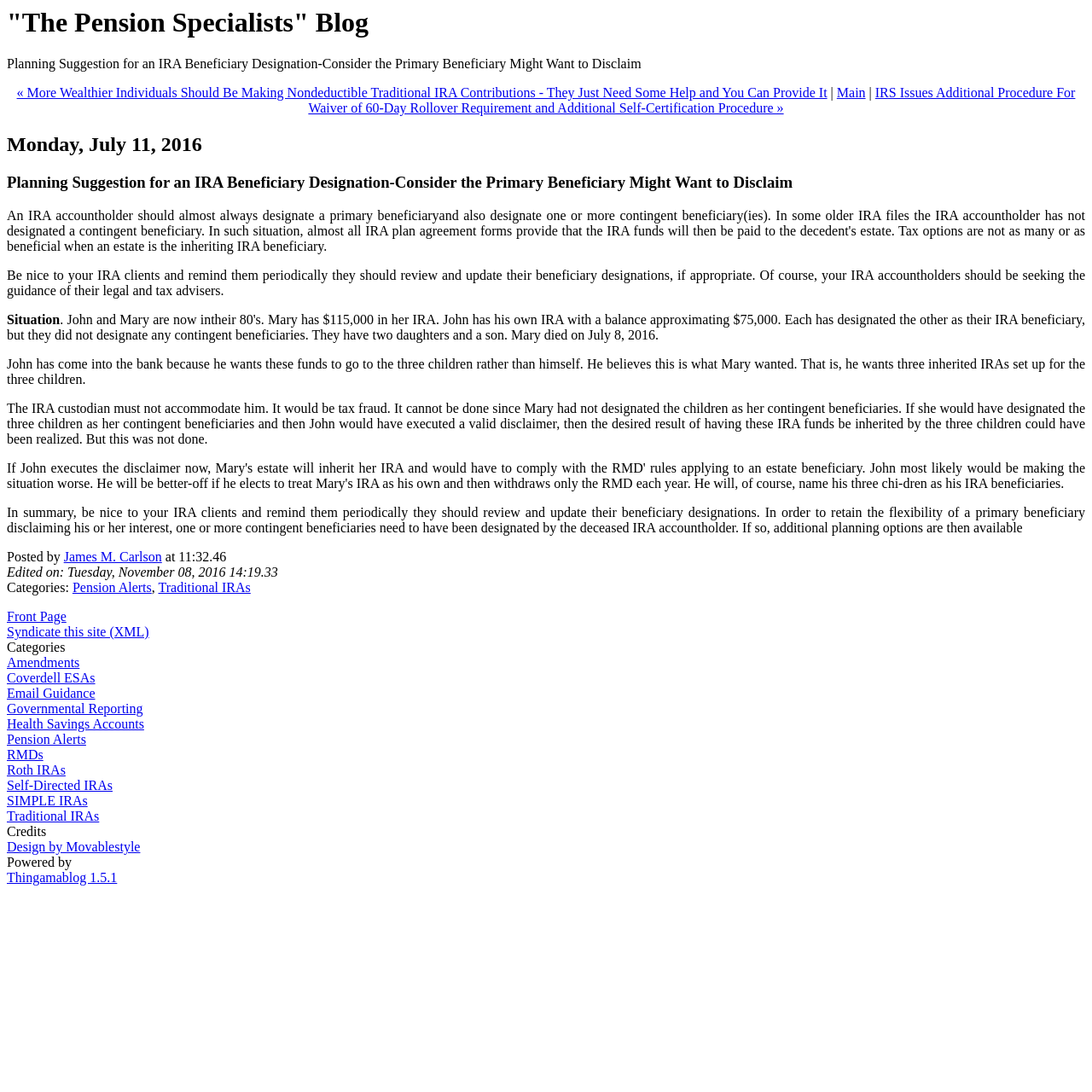What is the purpose of reminding IRA clients to review and update their beneficiary designations?
Kindly give a detailed and elaborate answer to the question.

I found the purpose of reminding IRA clients to review and update their beneficiary designations by reading the main content of the webpage, which states that 'In order to retain the flexibility of a primary beneficiary disclaiming his or her interest, one or more contingent beneficiaries need to have been designated by the deceased IRA accountholder'.